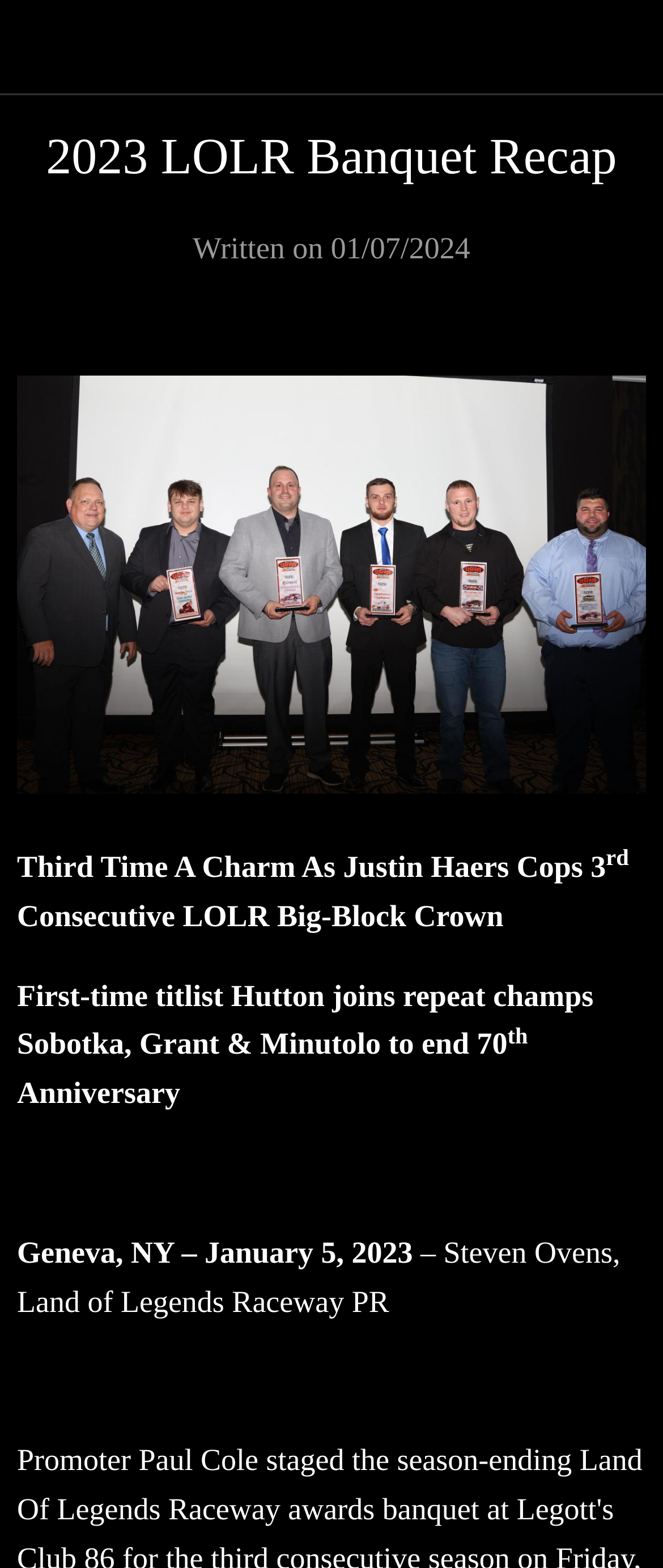What is the date of the LOLR Banquet Recap?
From the details in the image, provide a complete and detailed answer to the question.

The answer can be found in the StaticText element with the text 'Written on 01/07/2024'. This text is likely the date when the article was written, which is also the date of the LOLR Banquet Recap.